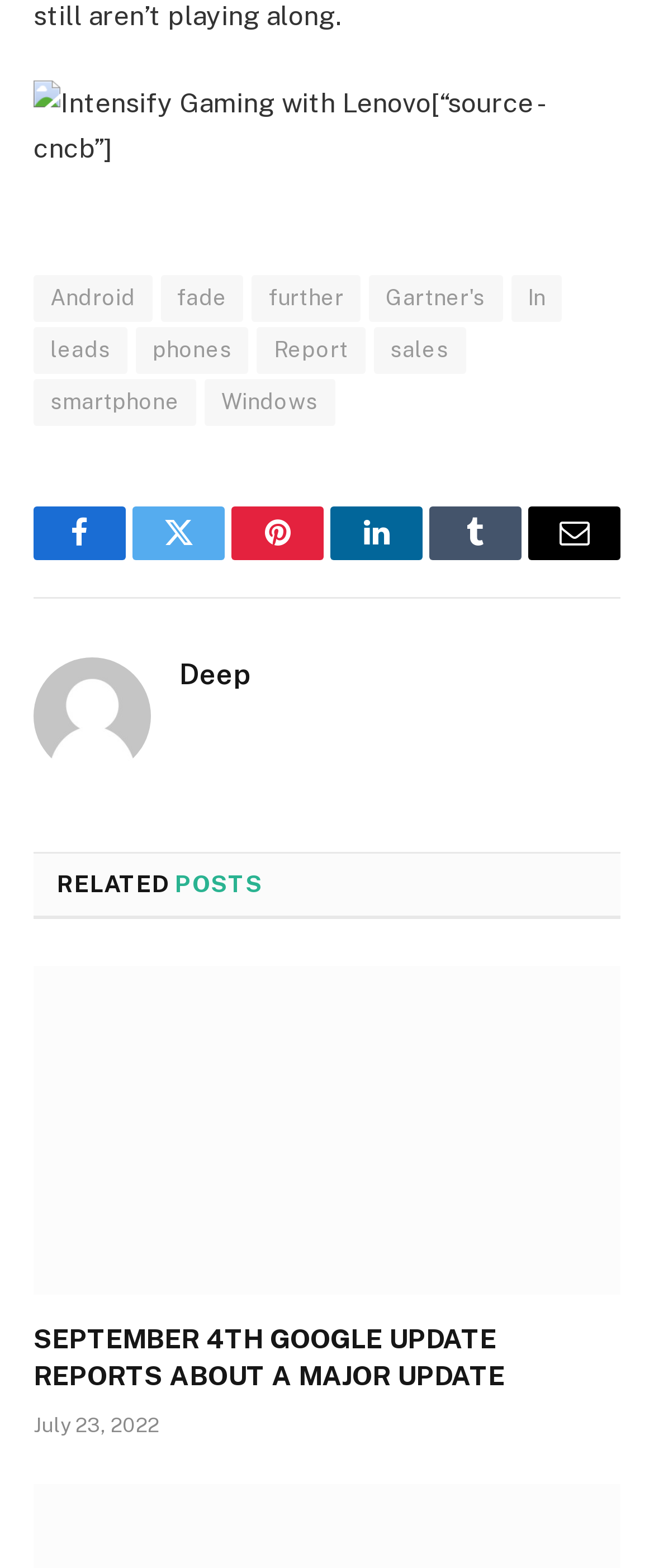Specify the bounding box coordinates of the element's area that should be clicked to execute the given instruction: "Click on the Facebook link". The coordinates should be four float numbers between 0 and 1, i.e., [left, top, right, bottom].

[0.051, 0.323, 0.192, 0.357]